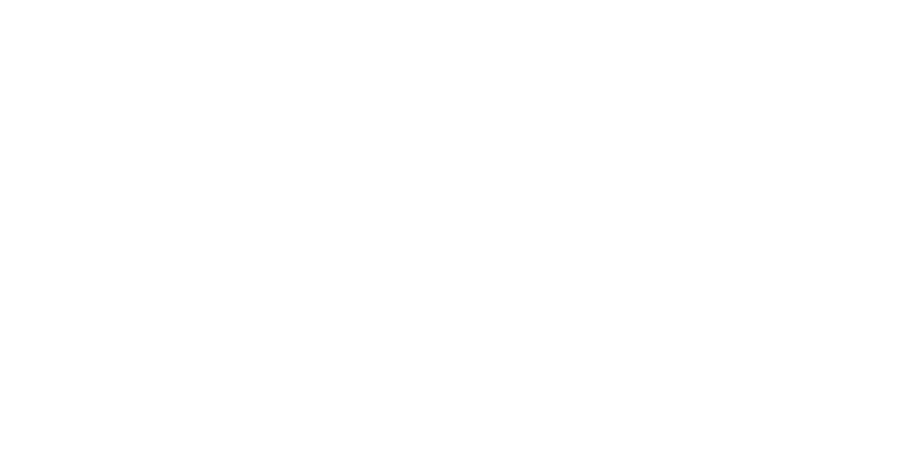Using the information in the image, give a detailed answer to the following question: What is the mission of Injaz Company?

The mission of Injaz Company is to support and empower entrepreneurs and businesses, as stated in the caption, which reflects the organization's commitment to enhancing market access and fostering economic development.